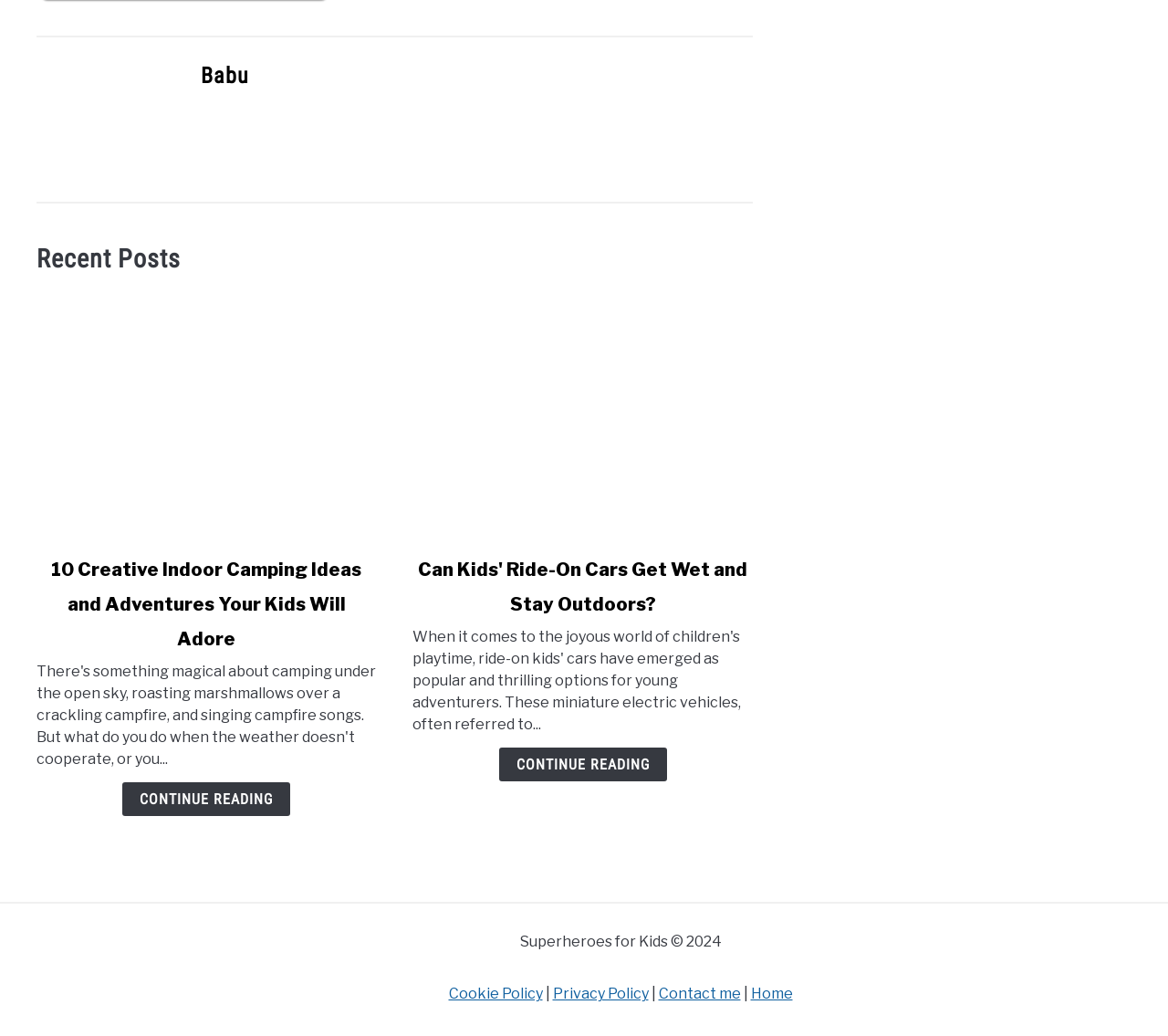Identify the coordinates of the bounding box for the element that must be clicked to accomplish the instruction: "read the article Can Kids' Ride-On Cars Get Wet and Stay Outdoors?".

[0.354, 0.287, 0.645, 0.516]